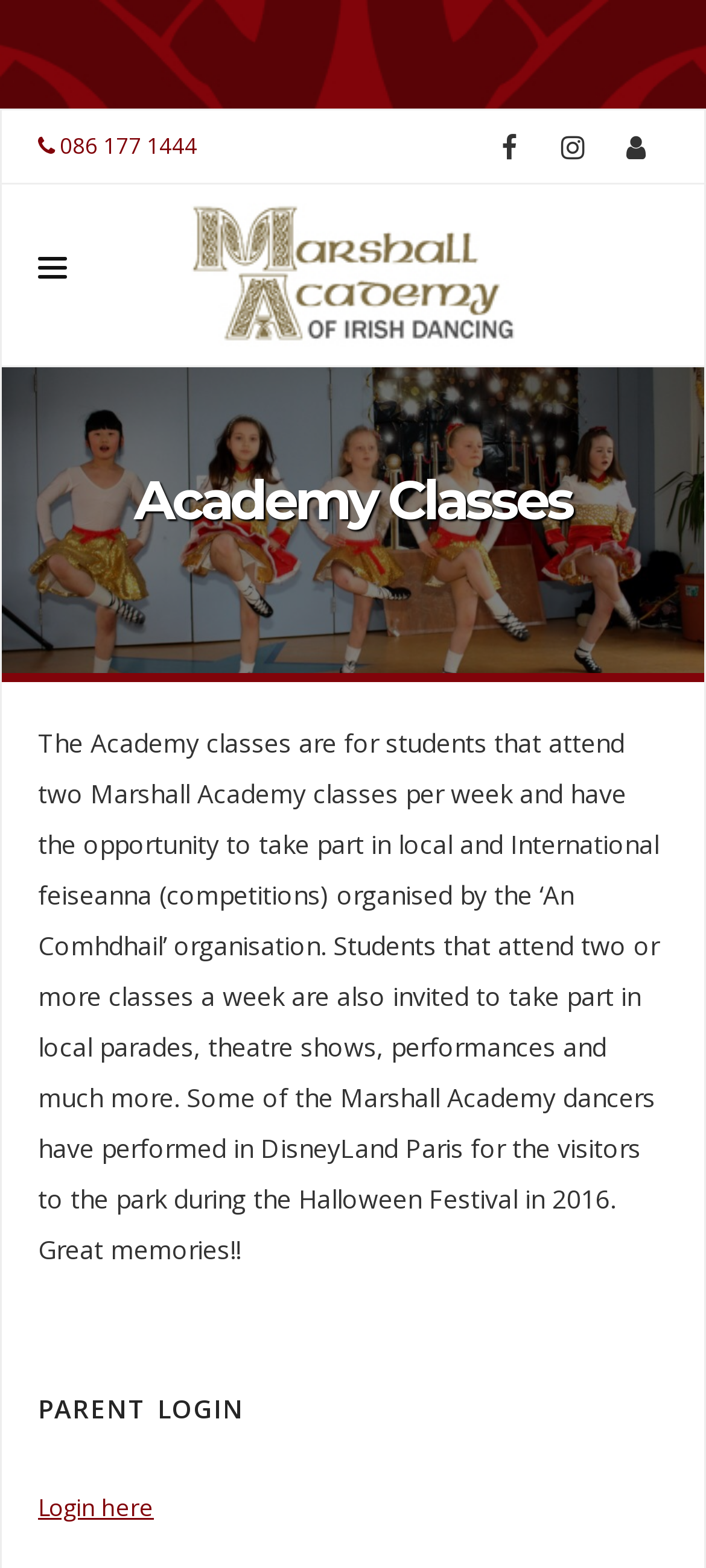Explain the features and main sections of the webpage comprehensively.

The webpage is about the Academy classes offered by Marshall Academy. At the top left, there is a phone number link "086 177 1444" and a series of social media links, including Facebook, Twitter, and Instagram, aligned horizontally. Next to the social media links, there is a "Marshall Academy" link with an accompanying image of the academy's logo.

Below the logo, there is a navigation menu with five links: "HOME", "OUR TEACHERS", "CLASSES", and "CONTACT US". The "CLASSES" link has a dropdown menu. 

The main content of the page is a paragraph of text that explains the Academy classes, which are designed for students who attend two Marshall Academy classes per week. The text describes the opportunities available to these students, including participating in local and international competitions, parades, theatre shows, and performances. The text also mentions a notable achievement of some Marshall Academy dancers who performed in Disneyland Paris in 2016.

At the bottom of the page, there is a "PARENT LOGIN" heading, followed by a "Login here" link.